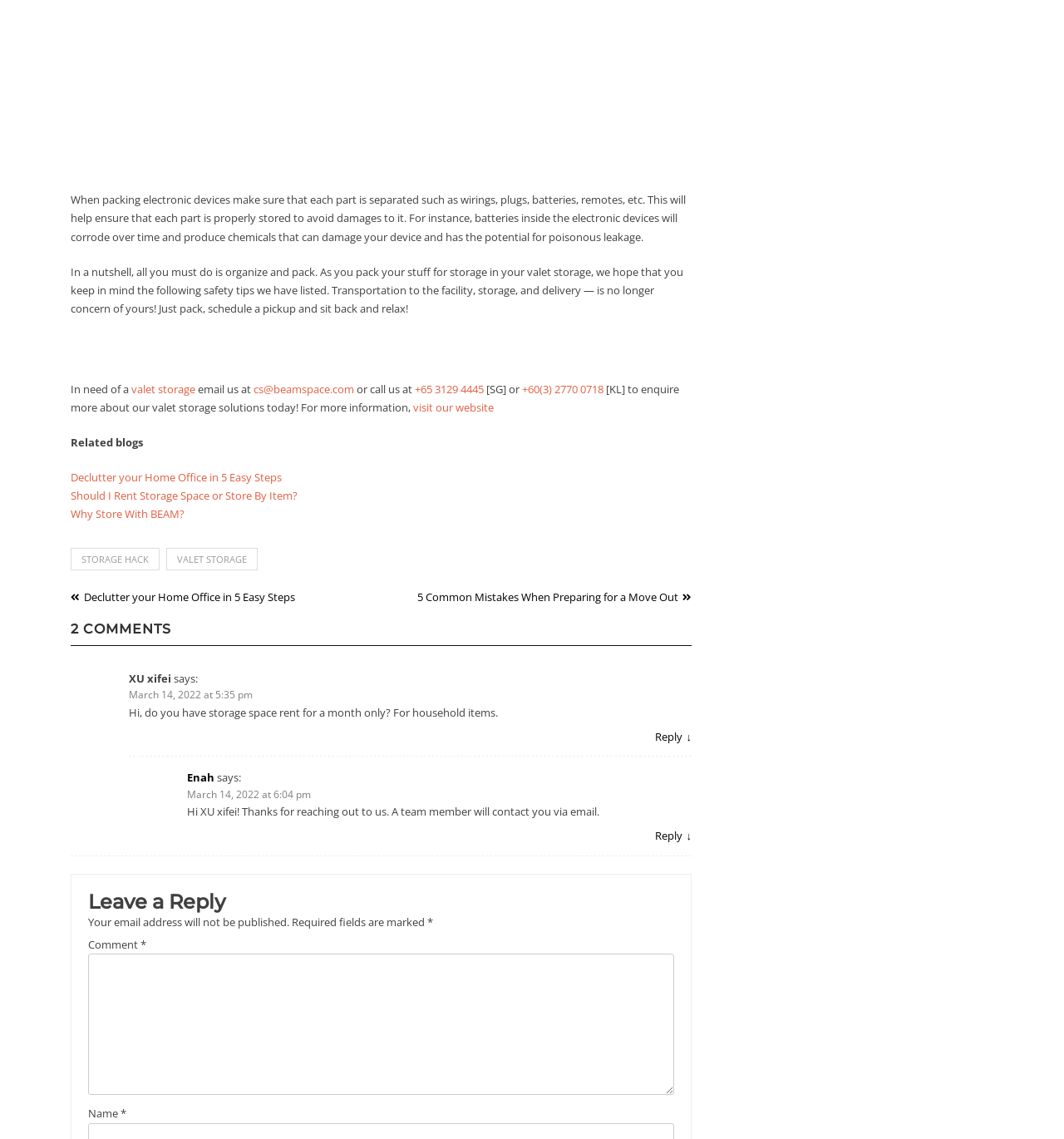Please identify the bounding box coordinates of the area that needs to be clicked to follow this instruction: "Leave a reply".

[0.083, 0.782, 0.634, 0.802]